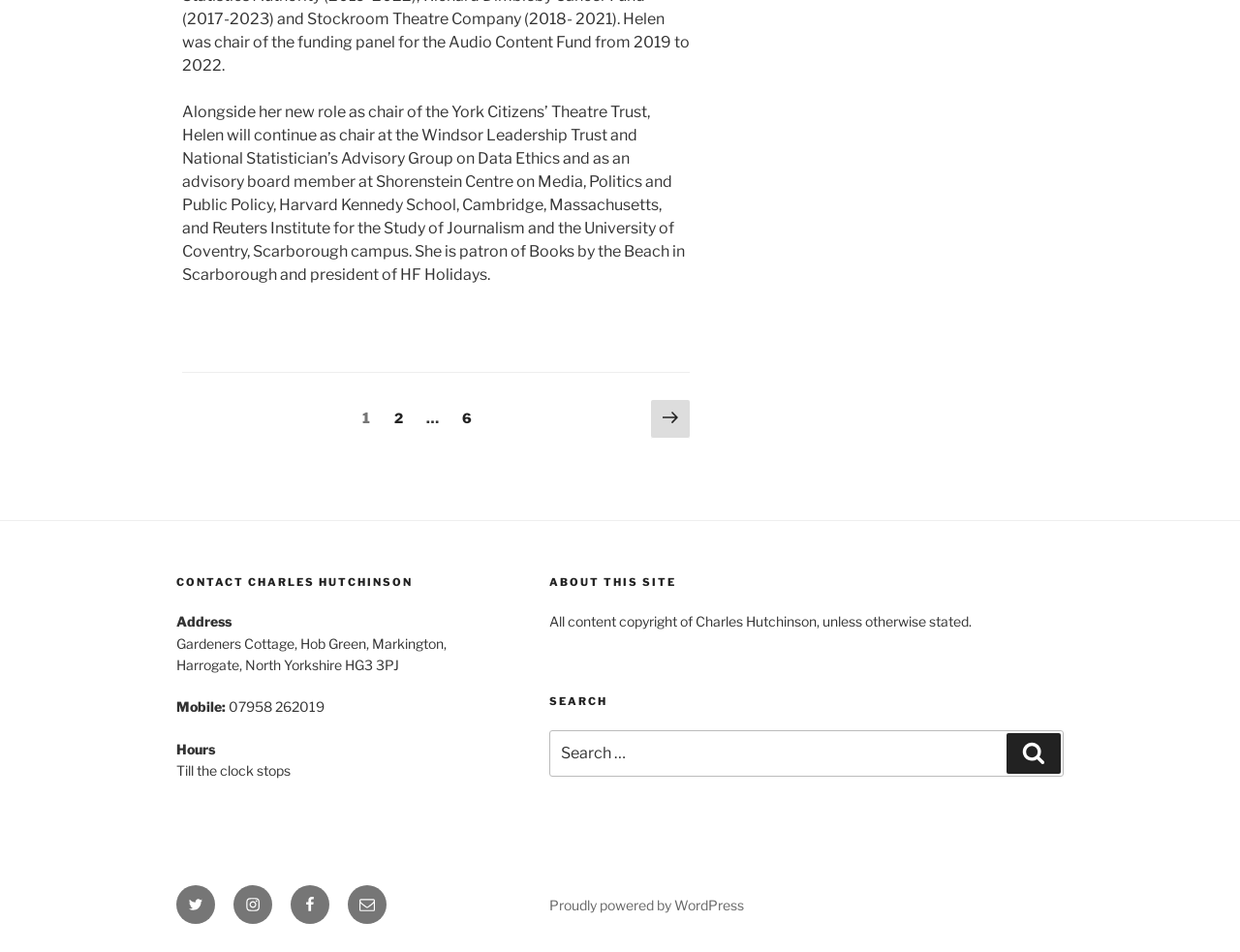Give a concise answer using only one word or phrase for this question:
What is the mobile number of Charles Hutchinson?

07958 262019